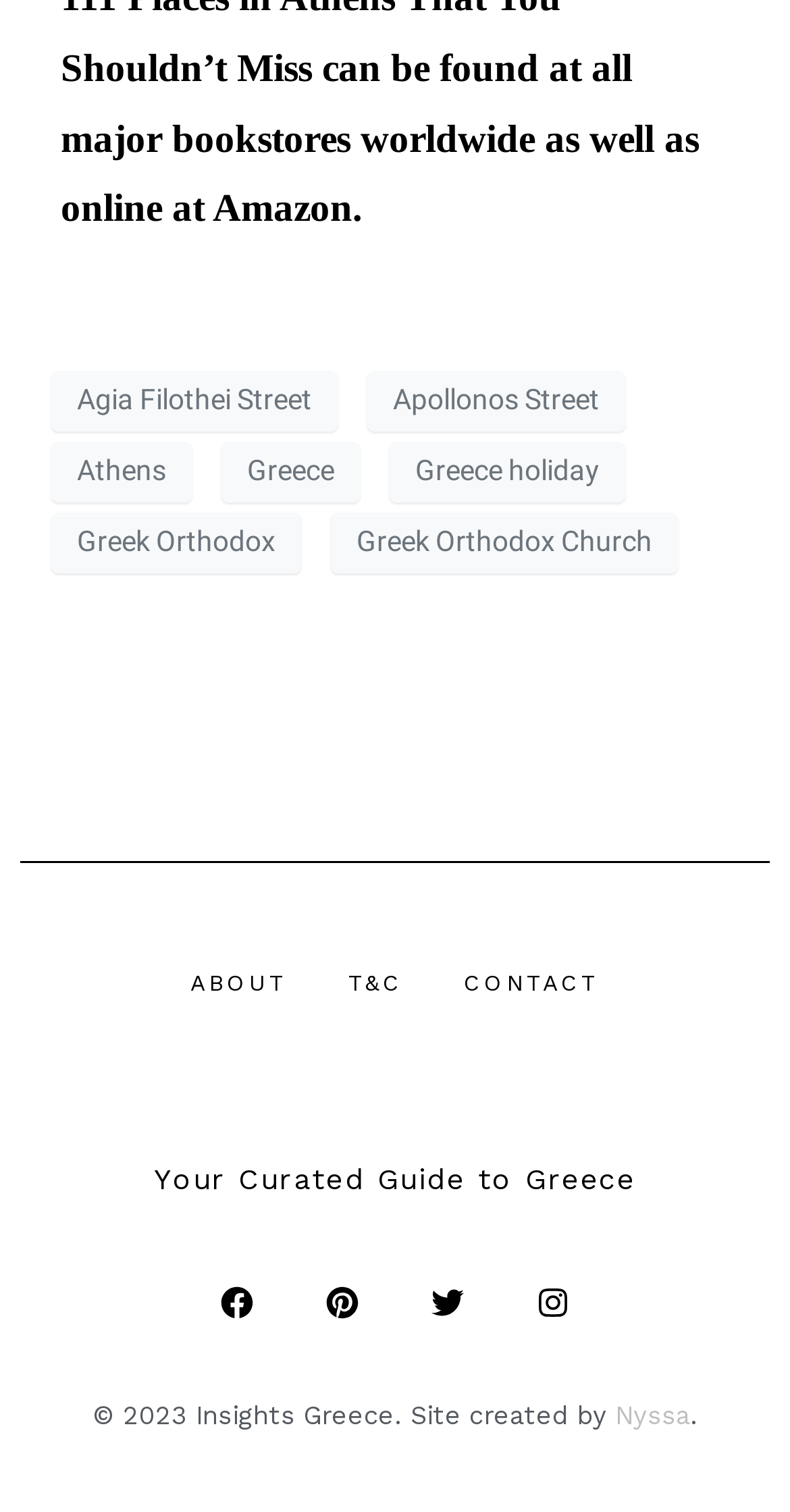Please provide the bounding box coordinates in the format (top-left x, top-left y, bottom-right x, bottom-right y). Remember, all values are floating point numbers between 0 and 1. What is the bounding box coordinate of the region described as: Agia Filothei Street

[0.064, 0.245, 0.428, 0.285]